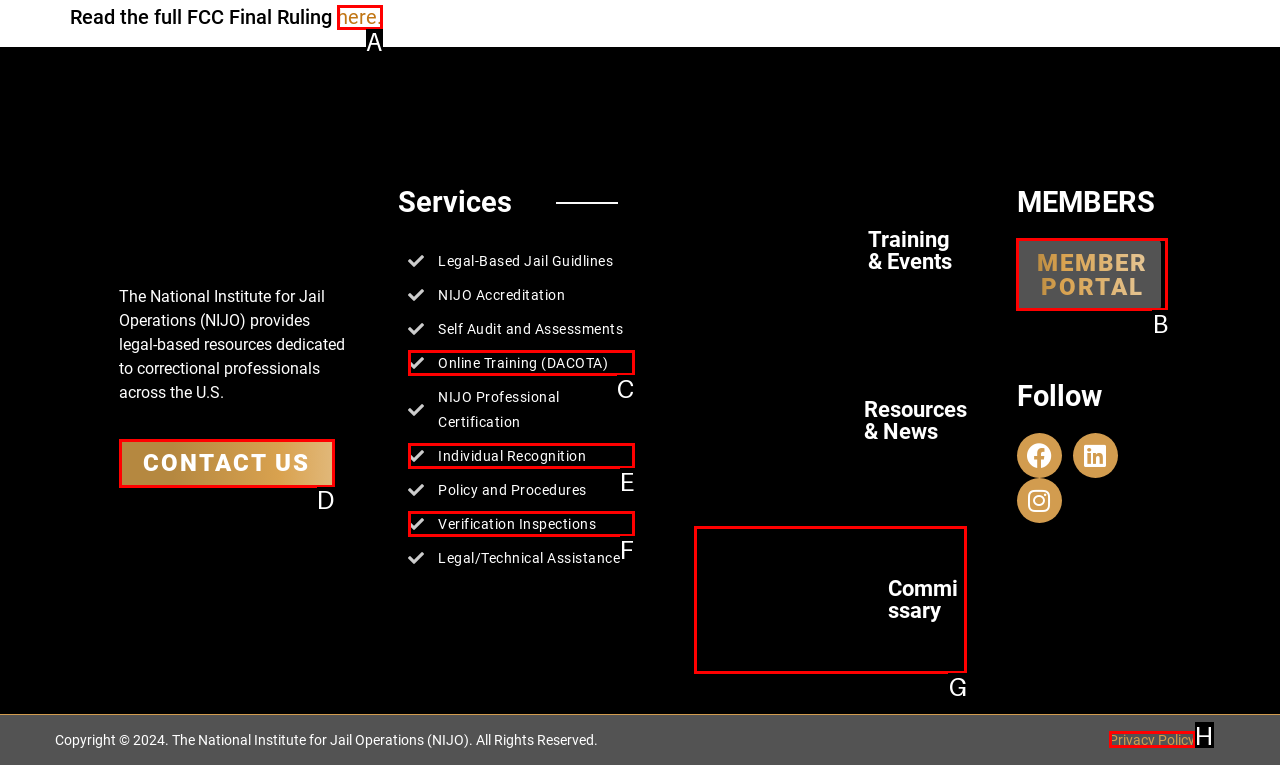Tell me which one HTML element best matches the description: CONTACT US Answer with the option's letter from the given choices directly.

D